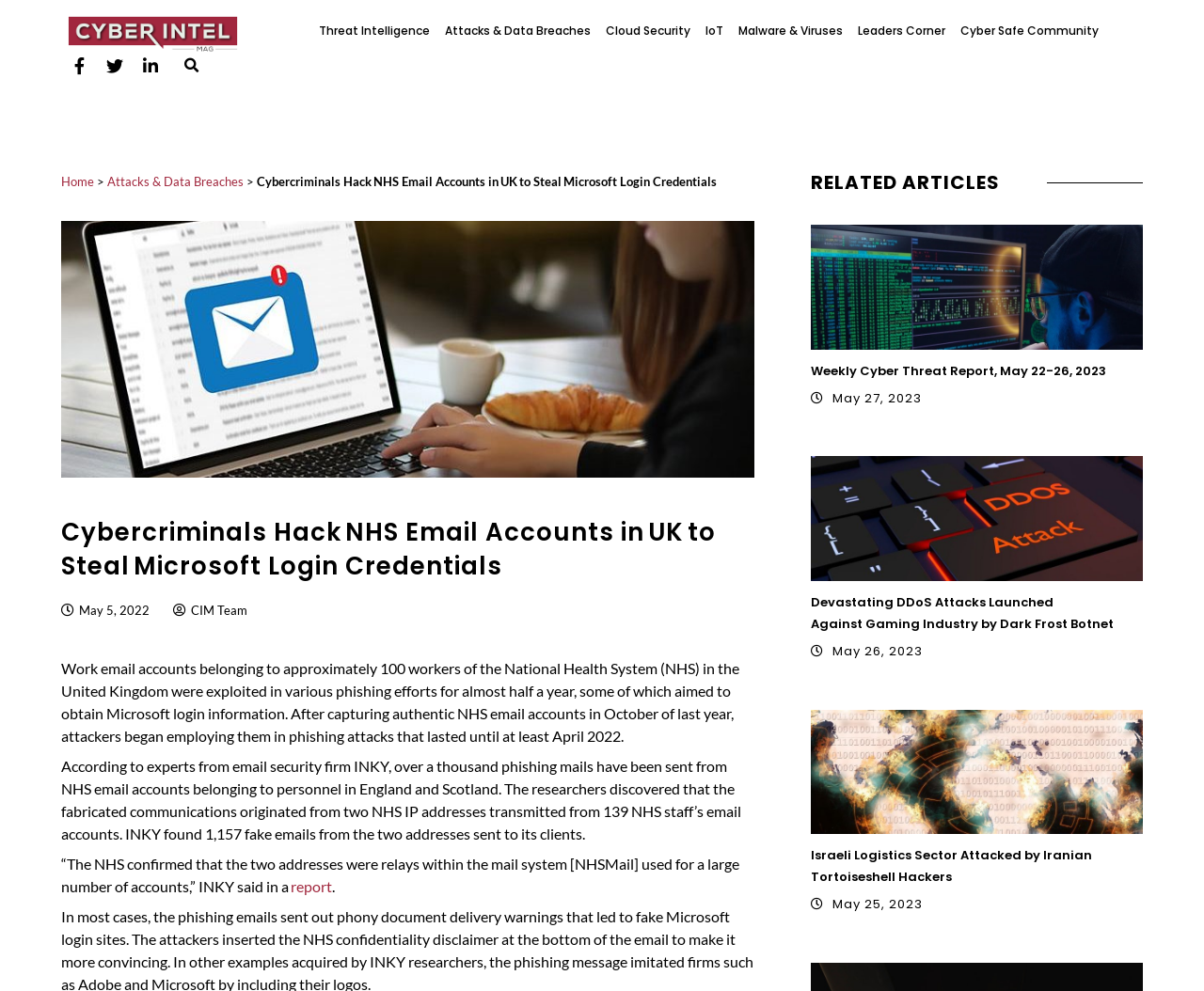Provide a comprehensive caption for the webpage.

This webpage appears to be an article from Cyberintel Magazine, with a focus on cybersecurity news. At the top of the page, there is a navigation menu with links to various categories, including "Threat Intelligence", "Attacks & Data Breaches", "Cloud Security", and more. Below this menu, there are social media links to Facebook, Twitter, and LinkedIn.

The main article is titled "Cybercriminals Hack NHS Email Accounts in UK to Steal Microsoft Login Credentials" and features an image related to the topic. The article discusses how hackers exploited email accounts of National Health System (NHS) workers in the UK to steal Microsoft login credentials. The text explains that over 1,000 phishing emails were sent from NHS email accounts, and that the attackers used two NHS IP addresses to send fake emails.

Below the main article, there is a section titled "RELATED ARTICLES" with three articles listed. Each article has a heading, a link, and an image. The articles appear to be related to cybersecurity news, with topics including a weekly cyber threat report, DDoS attacks on the gaming industry, and a hacking attack on the Israeli logistics sector.

Throughout the page, there are various links and buttons, including a search bar at the top right corner. The overall layout is organized, with clear headings and concise text.